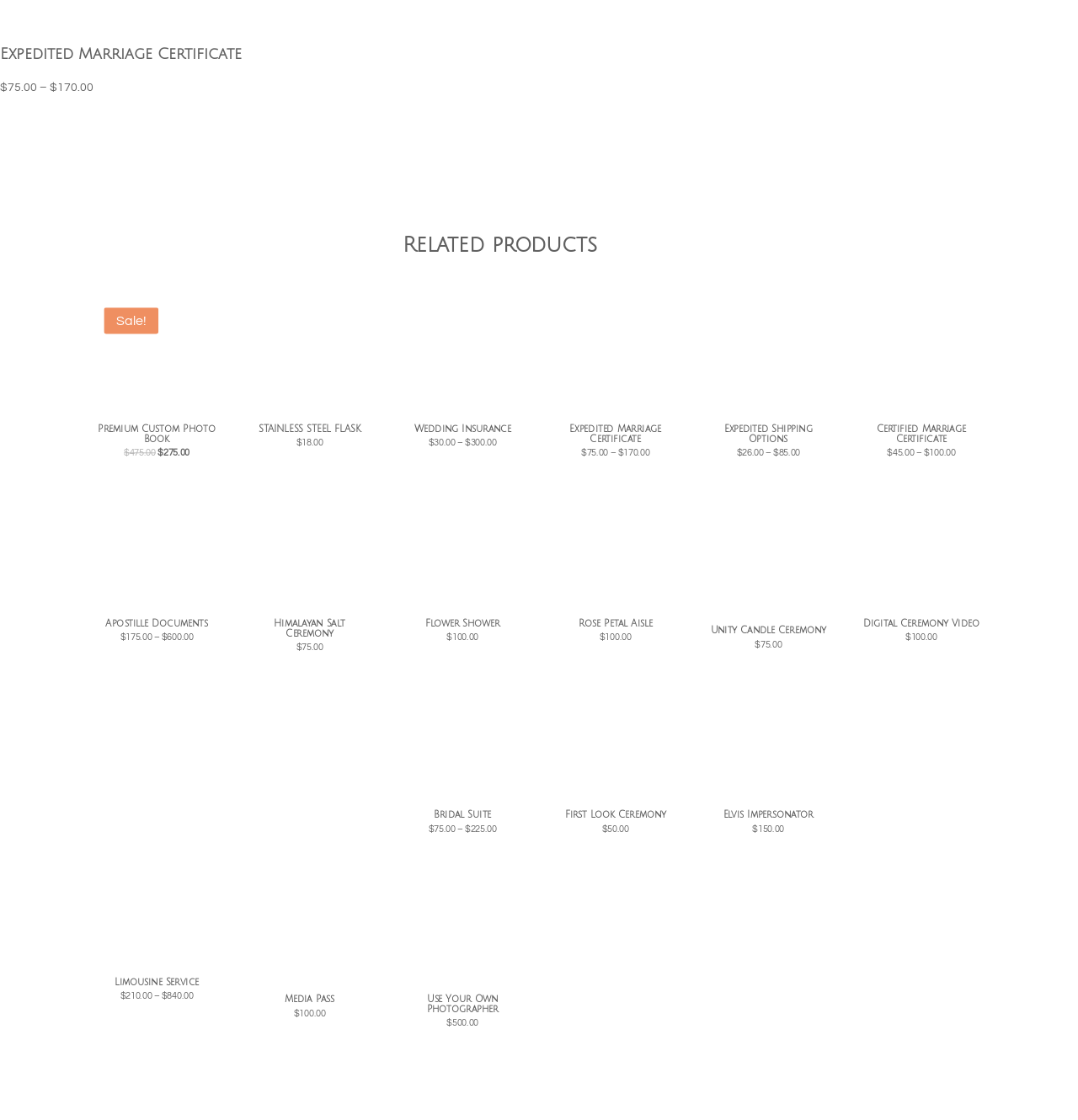Please identify the bounding box coordinates of the clickable area that will allow you to execute the instruction: "View the 'Wedding Insurance' product".

[0.374, 0.268, 0.484, 0.4]